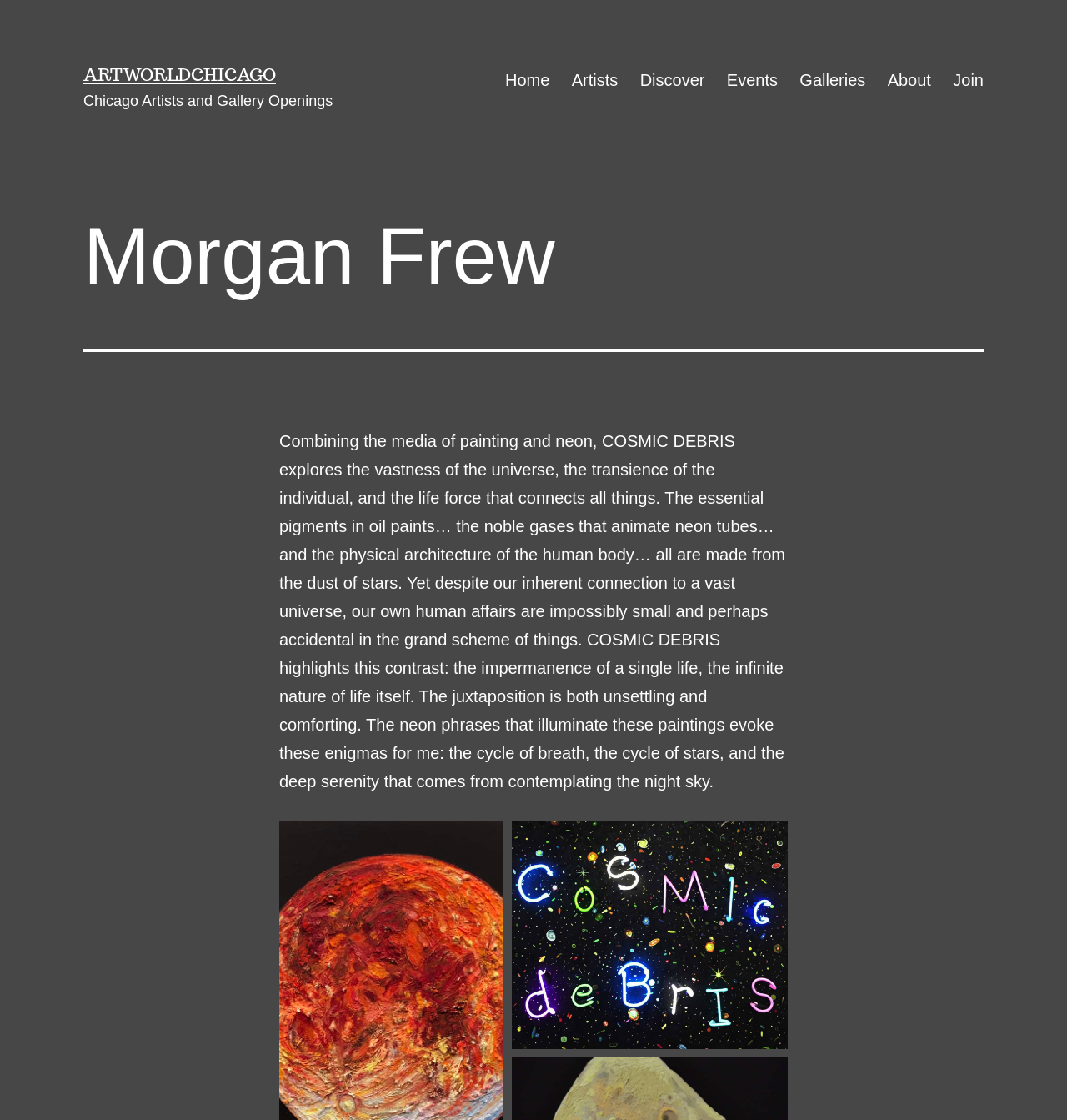Using the format (top-left x, top-left y, bottom-right x, bottom-right y), and given the element description, identify the bounding box coordinates within the screenshot: Artists

[0.525, 0.054, 0.589, 0.09]